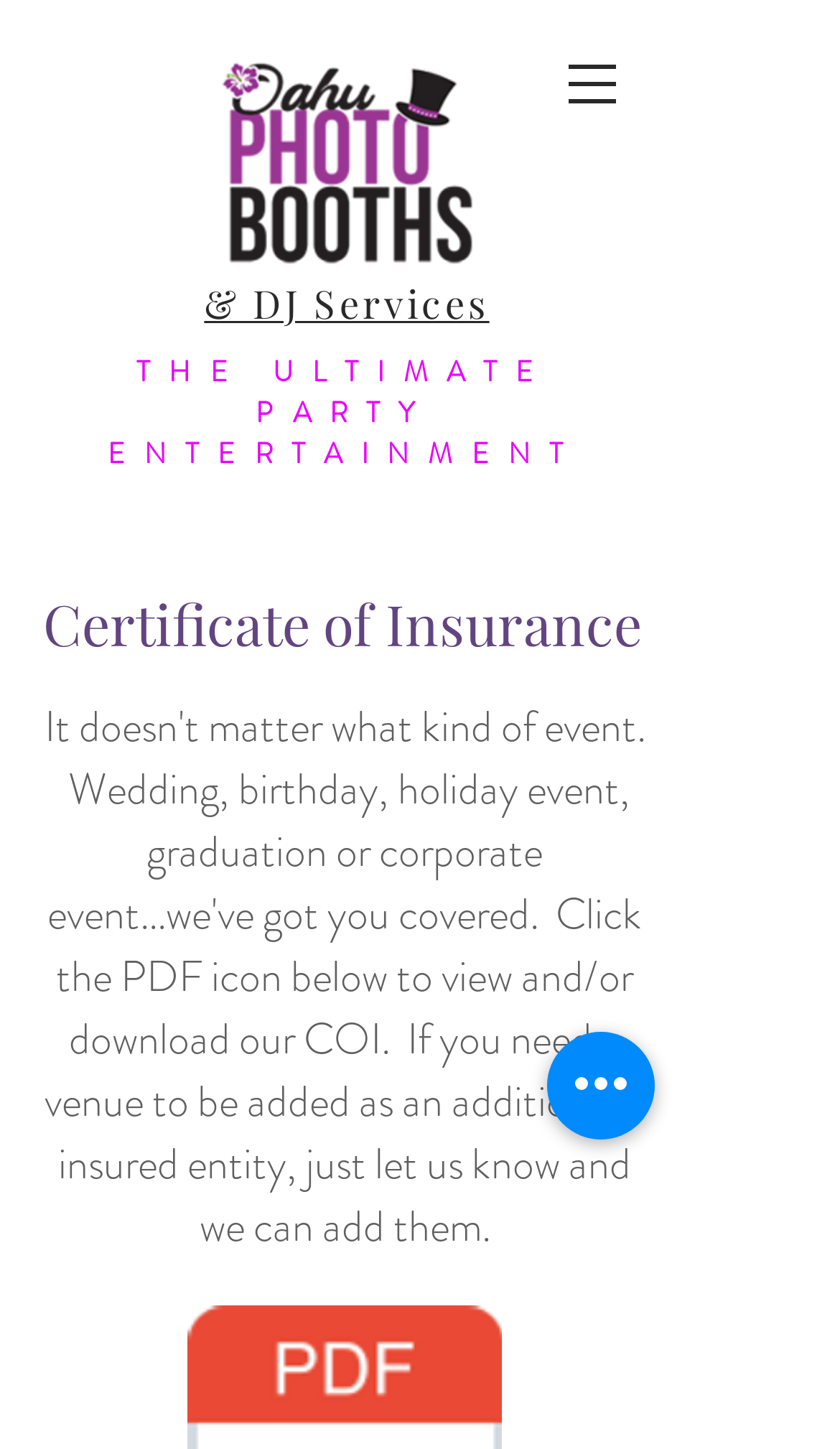Give a complete and precise description of the webpage's appearance.

The webpage is about Oahu Photo Booths, a professional photo booth business in the United States. At the top left, there is a navigation menu labeled "Site" with a button that has a popup menu. Next to it, there is an image of the company's logo, "Oahu Photo Booths". 

Below the navigation menu, there is a heading that reads "& DJ Services", which is a link. To the right of this heading, there are two links, "THE ULTIMATE" and "PARTY ENTERTAINMENT", which are positioned vertically. 

The main content of the webpage is focused on the "Certificate of Insurance", which is a heading located near the top center of the page. This suggests that the webpage is primarily about viewing, printing, or downloading the certificate of insurance for Oahu Photo Booths.

At the bottom right of the page, there is a button labeled "Quick actions". Overall, the webpage has a simple layout with a focus on providing information about the company's certificate of insurance.